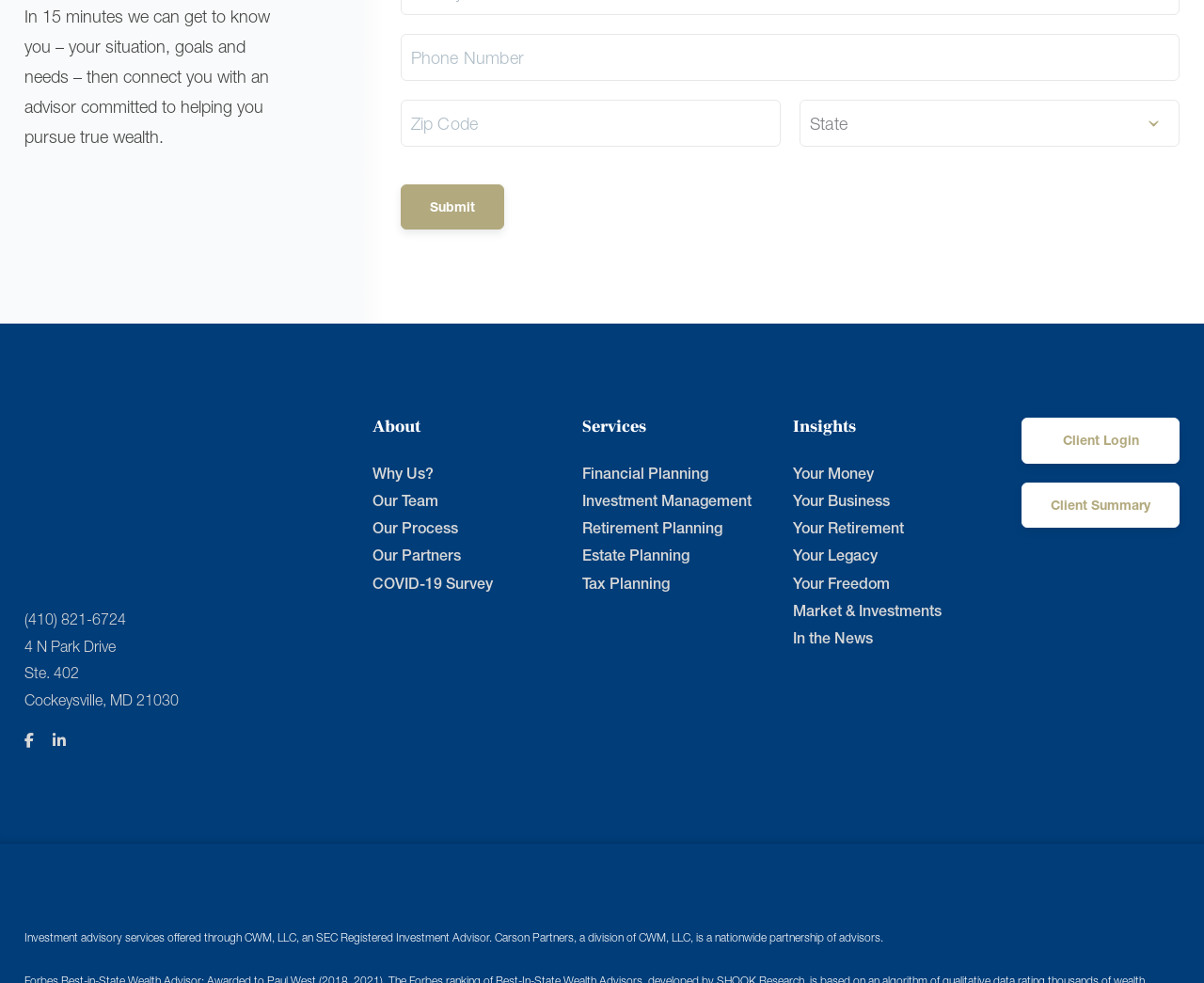Using the description "Tax Planning", predict the bounding box of the relevant HTML element.

[0.484, 0.584, 0.556, 0.602]